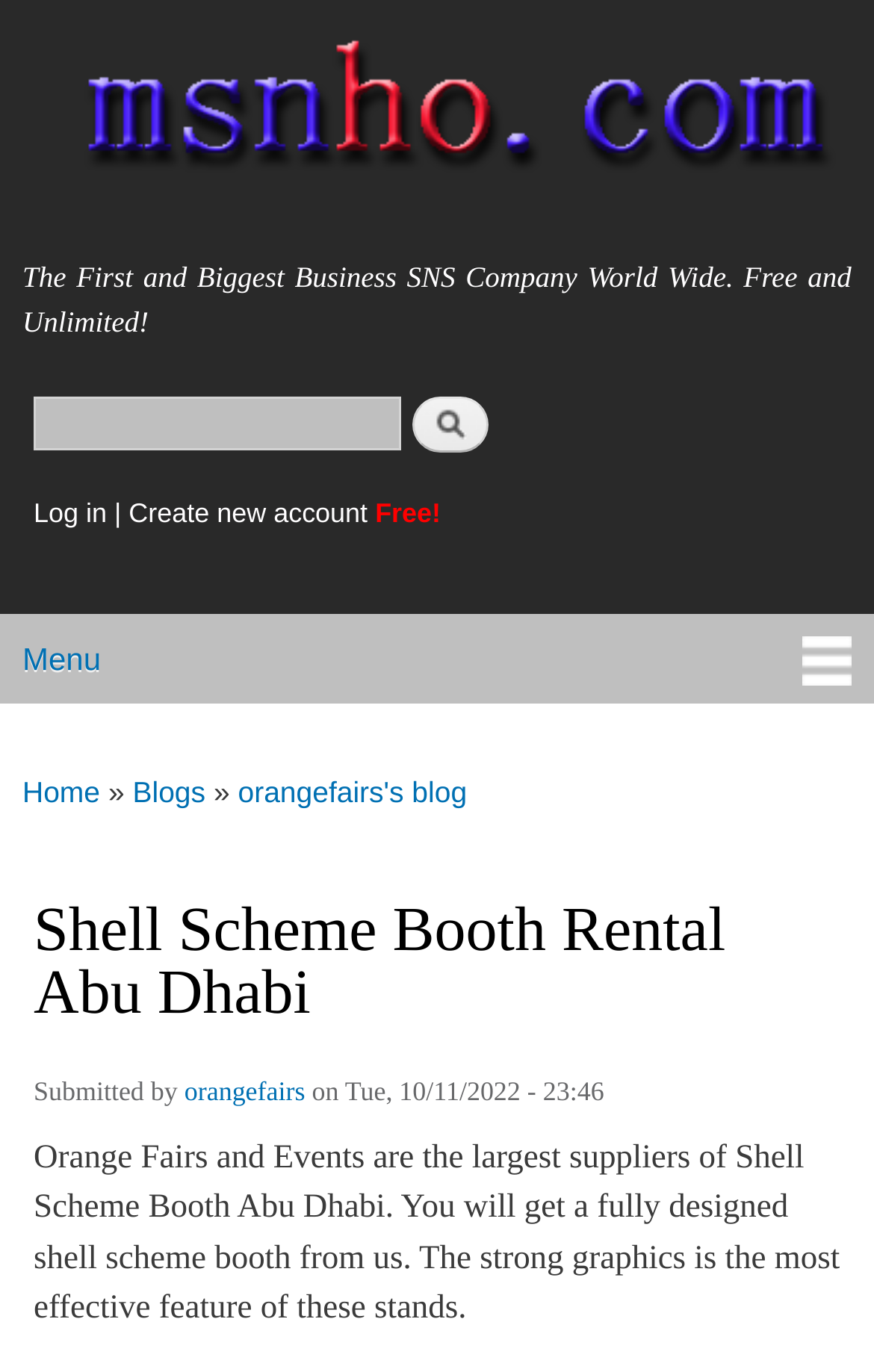When was the article submitted?
Please interpret the details in the image and answer the question thoroughly.

From the footer section, we can see that the article was submitted on 'Tue, 10/11/2022 - 23:46', as indicated by the text 'on Tue, 10/11/2022 - 23:46'.